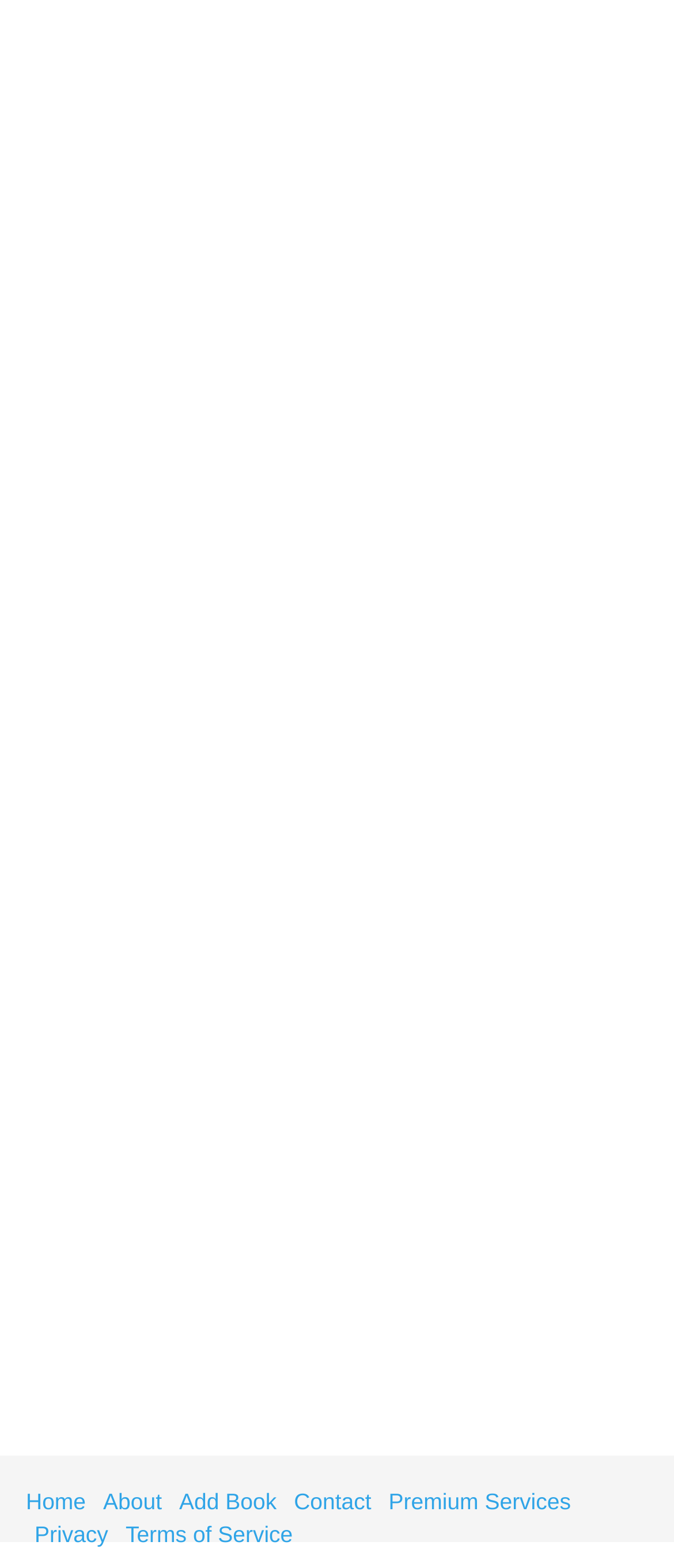Identify the bounding box coordinates of the region that needs to be clicked to carry out this instruction: "view Premium Services". Provide these coordinates as four float numbers ranging from 0 to 1, i.e., [left, top, right, bottom].

[0.577, 0.949, 0.847, 0.966]